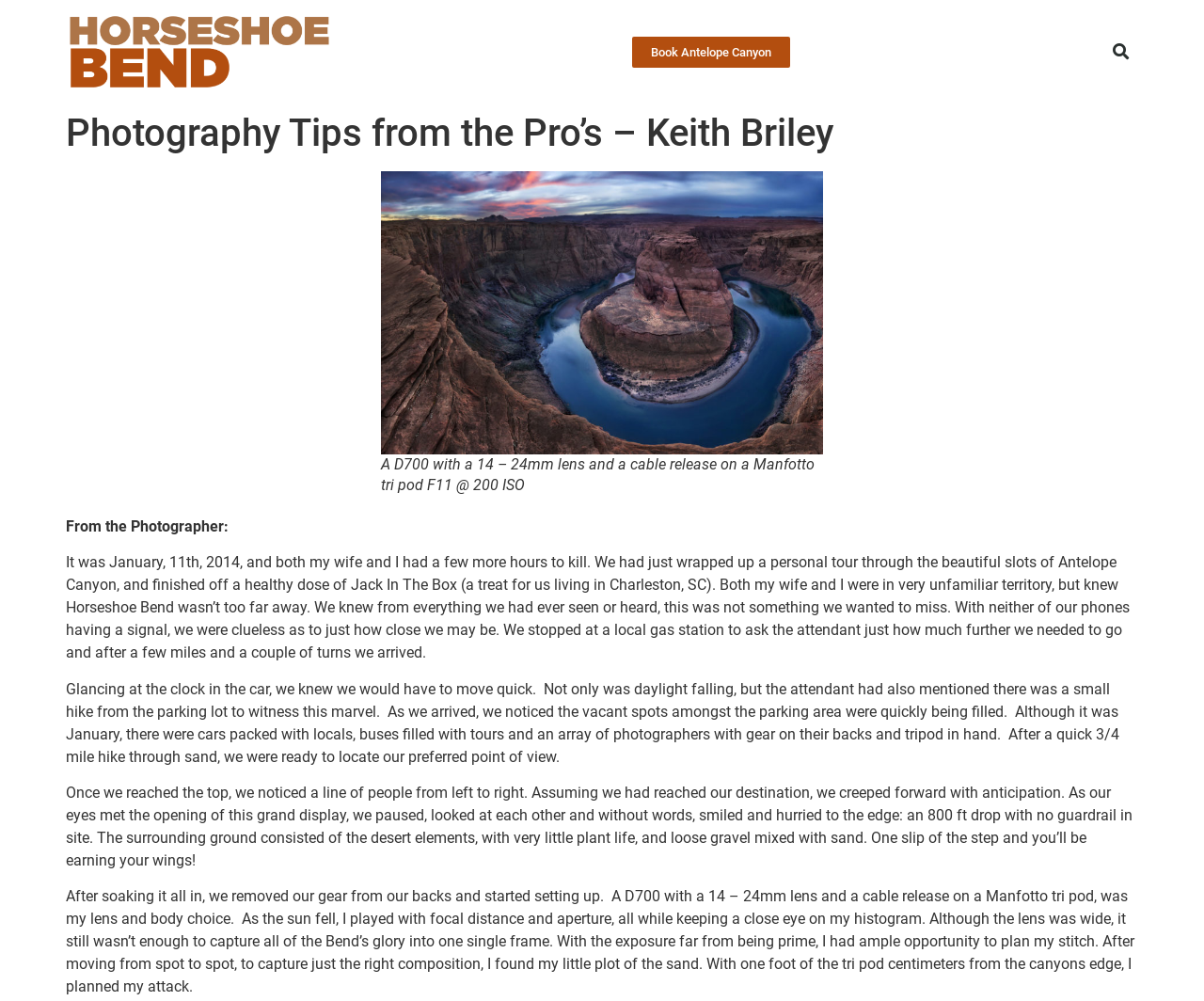How far is the hike from the parking lot to Horseshoe Bend?
Give a one-word or short-phrase answer derived from the screenshot.

3/4 mile